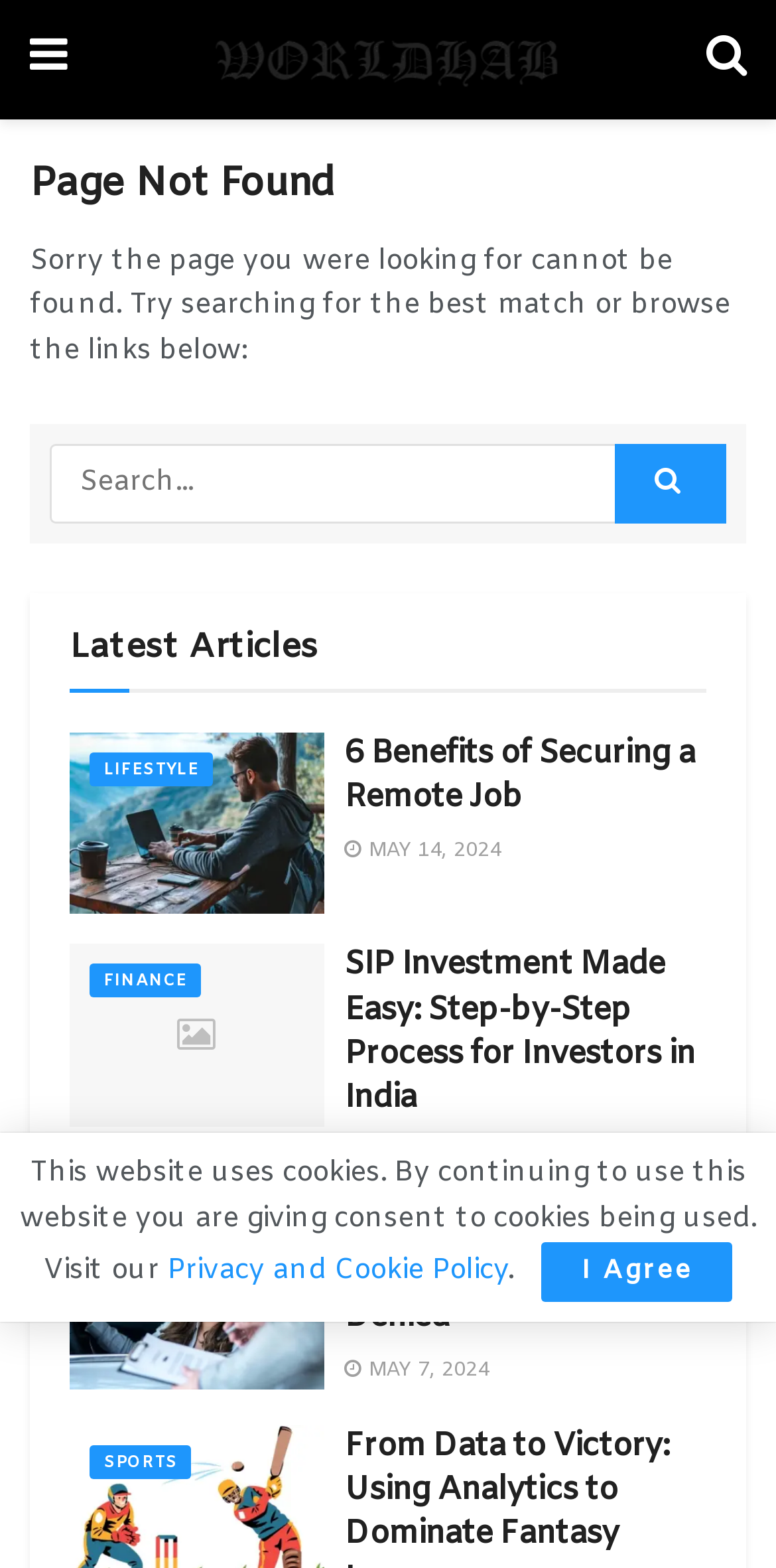Locate the bounding box coordinates of the clickable area needed to fulfill the instruction: "Read article about car insurance claims".

[0.09, 0.77, 0.418, 0.886]